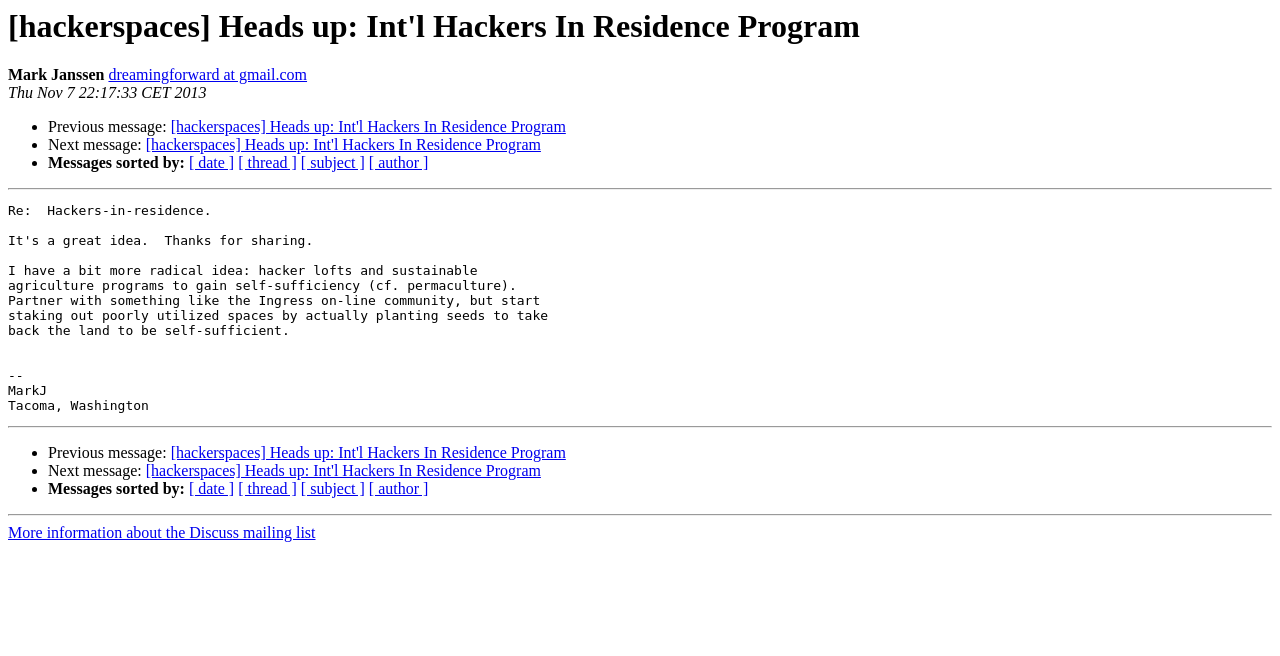Find the bounding box coordinates of the element to click in order to complete the given instruction: "View next message."

[0.114, 0.208, 0.423, 0.234]